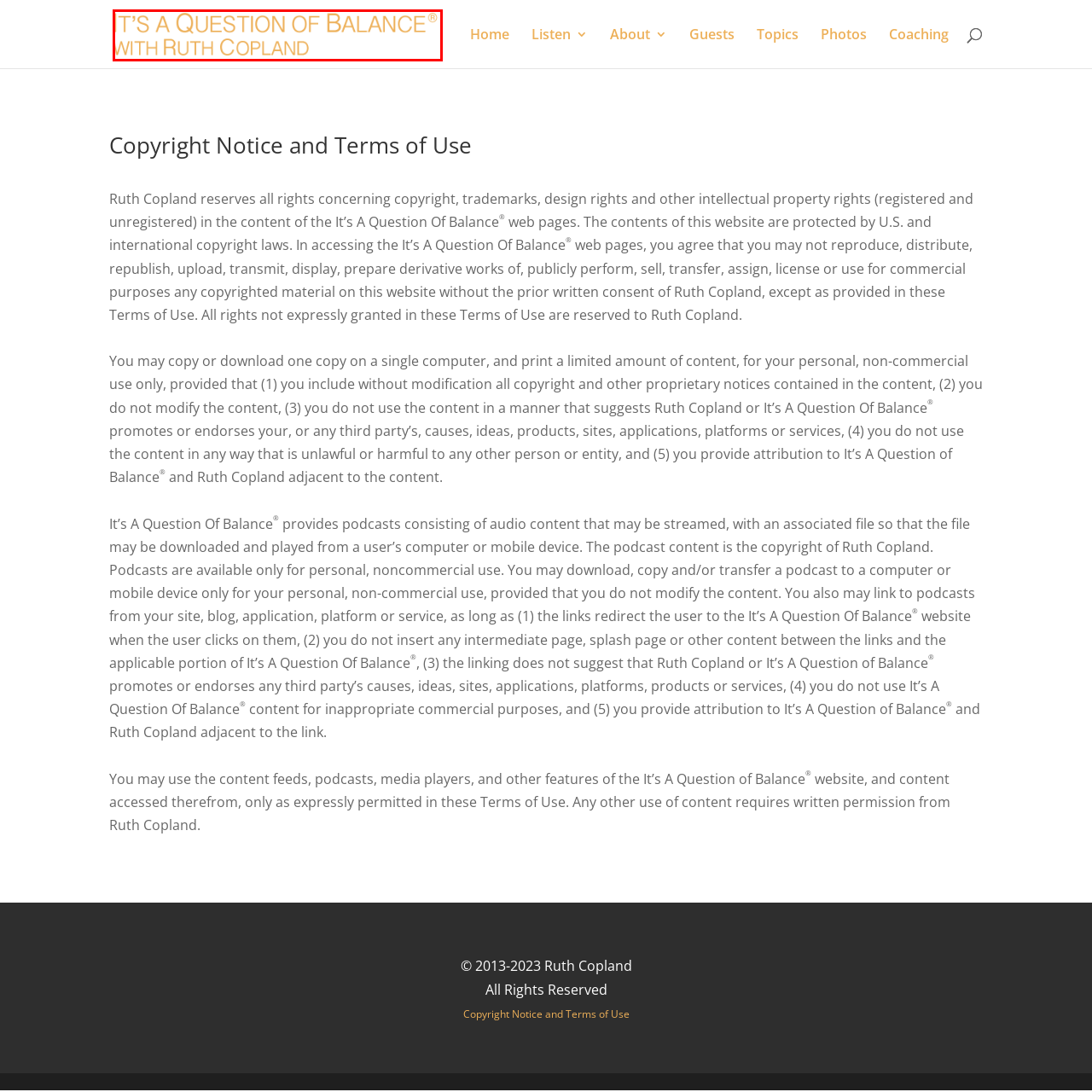Who is the host of the podcast?
Study the image highlighted with a red bounding box and respond to the question with a detailed answer.

The phrase 'with RUTH COPLAND' is presented below the title of the podcast, indicating that Ruth Copland is the host of the podcast.